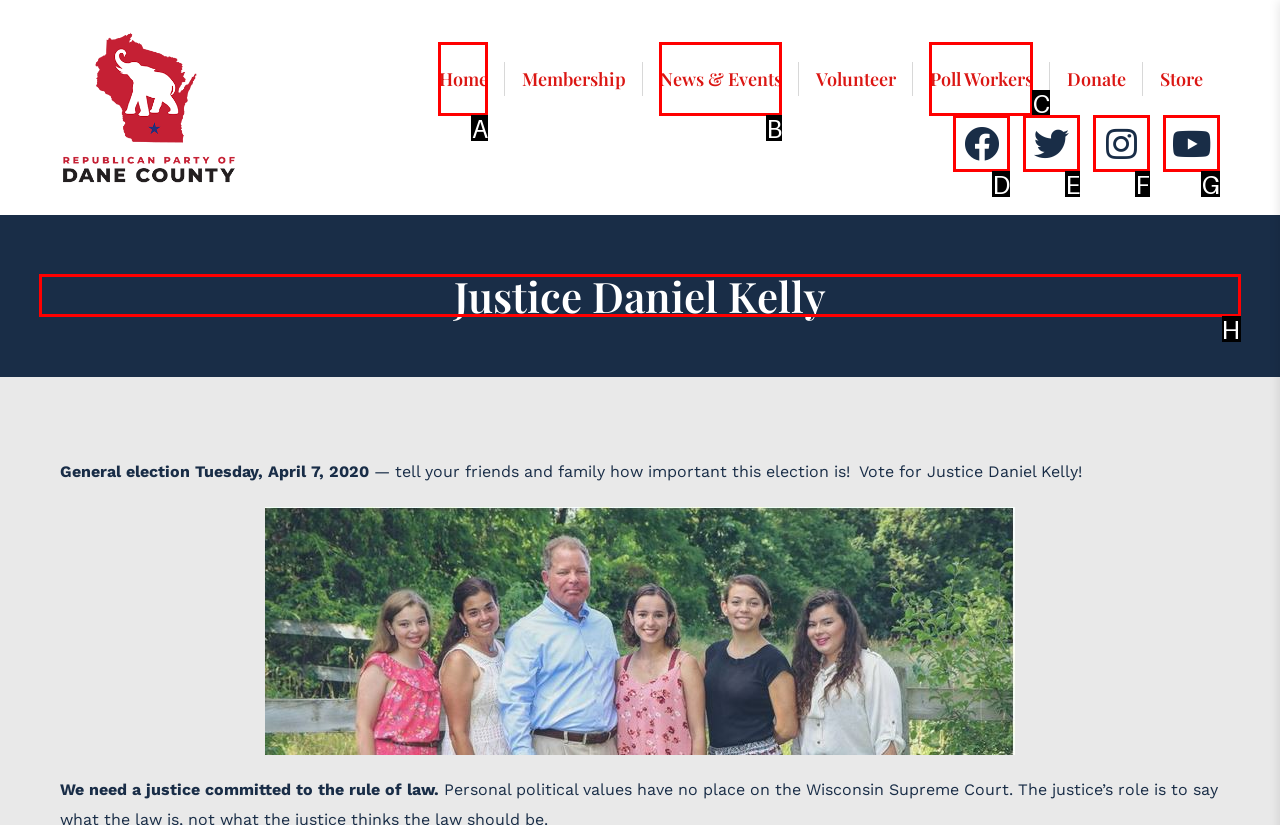Determine the letter of the element you should click to carry out the task: Learn more about Justice Daniel Kelly
Answer with the letter from the given choices.

H